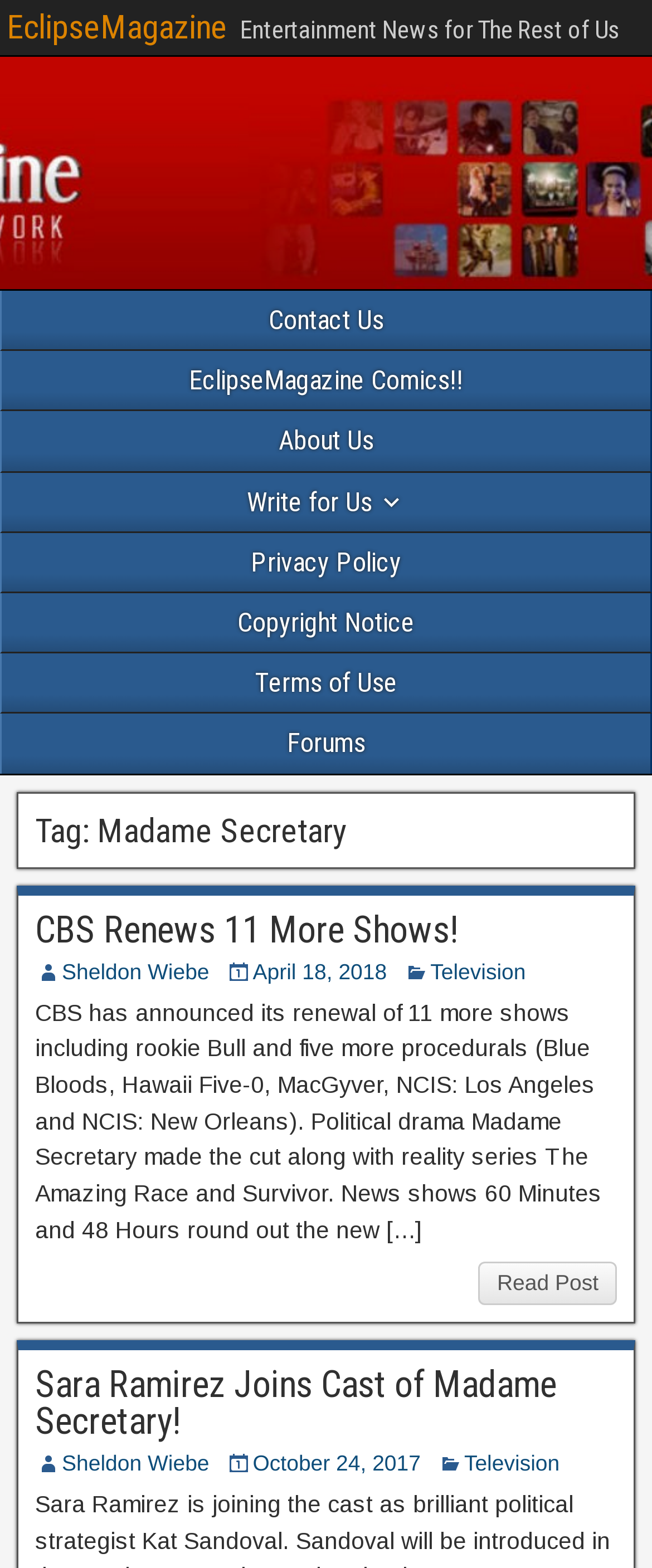How many articles are on the webpage?
Refer to the screenshot and answer in one word or phrase.

2